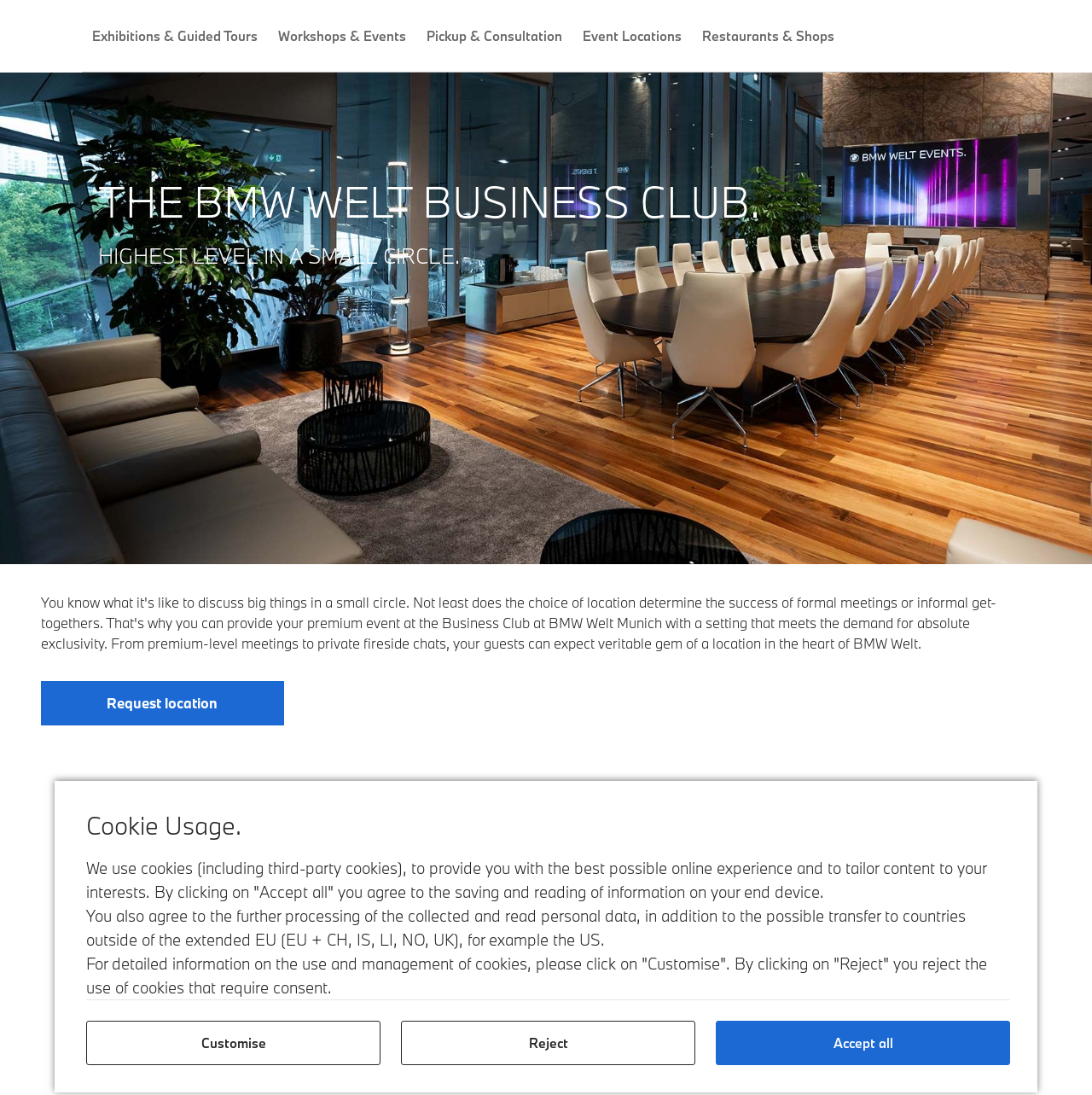What type of seating is available?
Based on the image, answer the question with a single word or brief phrase.

Parliament-style